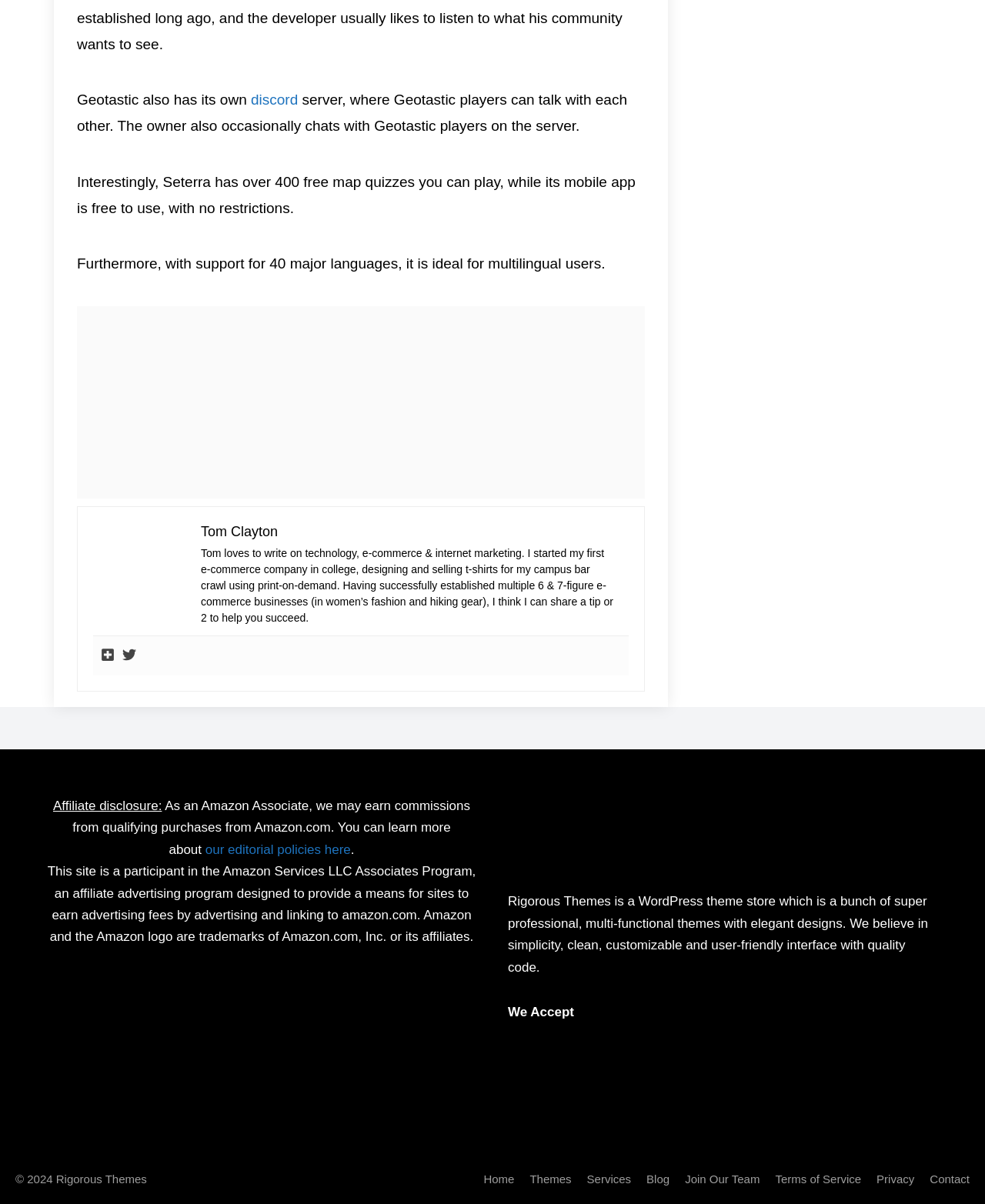Please determine the bounding box coordinates of the section I need to click to accomplish this instruction: "Read the recent post about FC Barcelona".

None